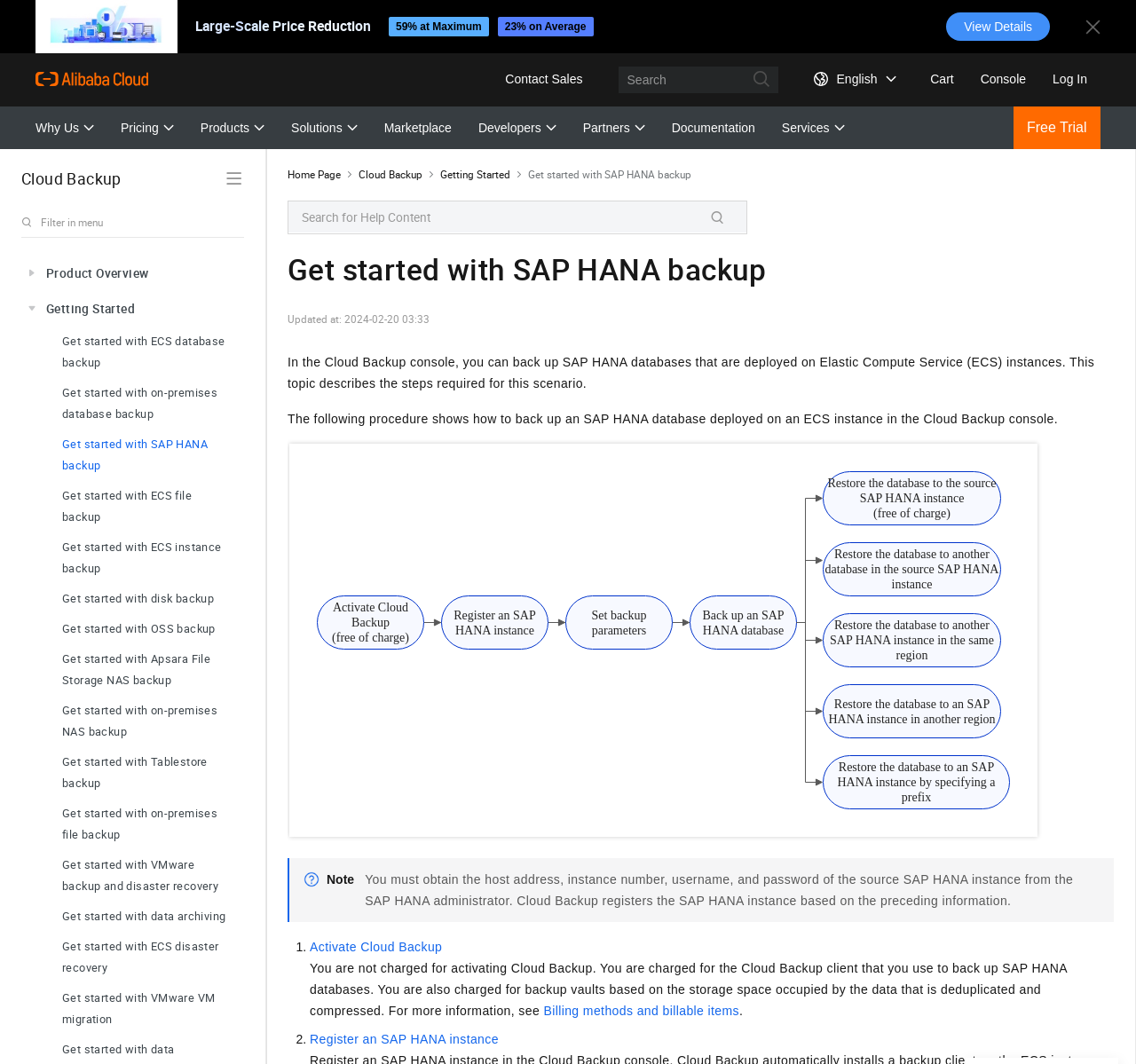Give an extensive and precise description of the webpage.

The webpage is a documentation page for Cloud Backup, specifically focusing on getting started with SAP HANA backup. At the top, there is a navigation bar with links to various sections, including "Why Us", "Pricing", "Products", and "Documentation". Below the navigation bar, there is a search box and a series of links to different product categories.

The main content of the page is divided into sections, with headings and paragraphs of text. The first section has a heading "Get started with SAP HANA backup" and provides an introduction to backing up SAP HANA databases deployed on Elastic Compute Service (ECS) instances. The text explains that the topic describes the steps required for this scenario.

The next section provides a step-by-step procedure for backing up an SAP HANA database deployed on an ECS instance in the console. This section includes an image and notes with important information, such as obtaining the host address, instance number, username, and password of the source SAP HANA instance from the SAP HANA administrator.

The page also includes a list of steps, with links to activate Cloud Backup and register an SAP HANA instance. There are also notes and links to additional information, such as billing methods and billable items.

Throughout the page, there are various links to other related topics and resources, as well as images and icons to break up the text and provide visual interest. Overall, the page is a comprehensive resource for users looking to get started with SAP HANA backup using Cloud Backup.